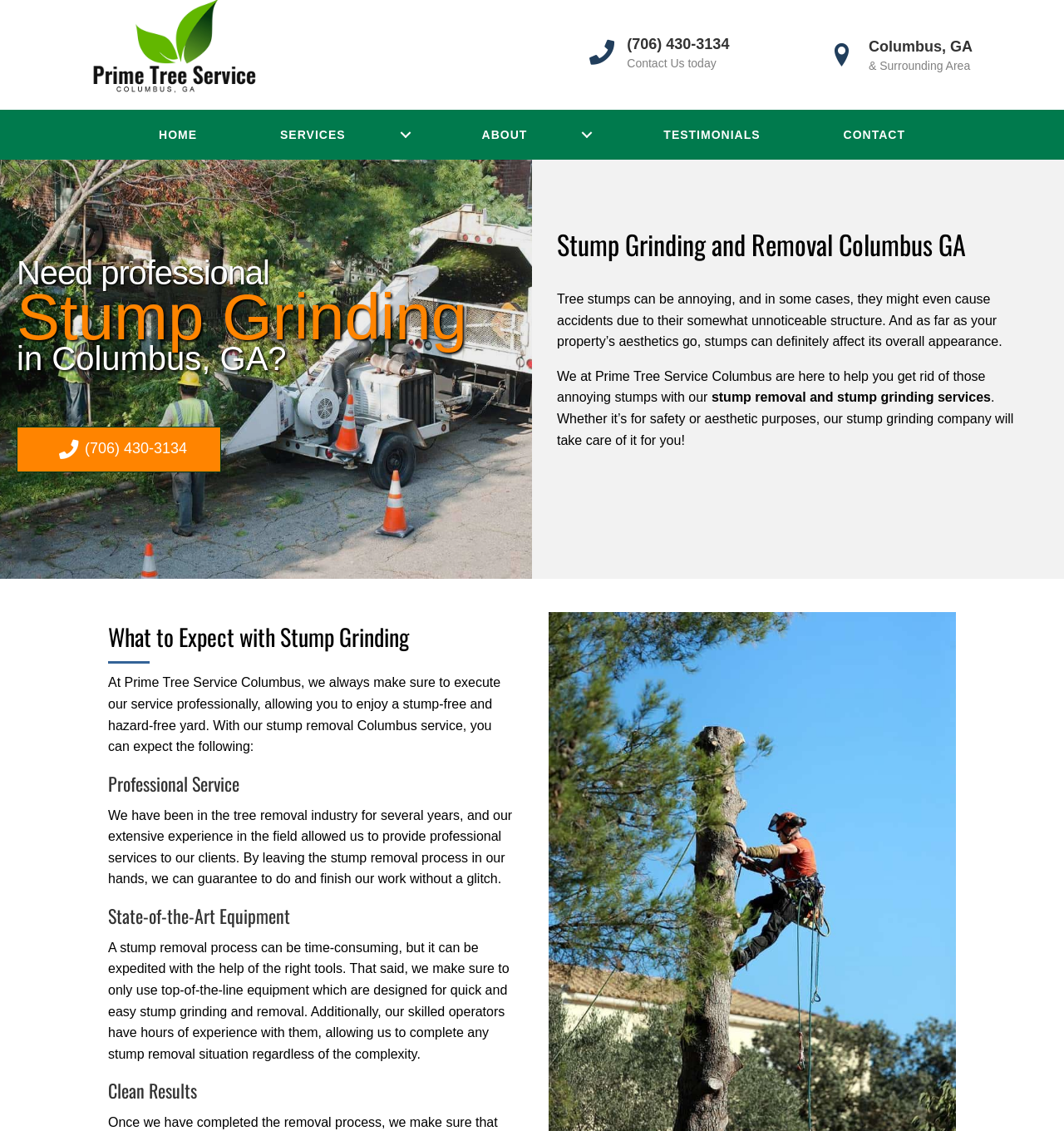Determine the bounding box coordinates of the clickable region to follow the instruction: "Contact us today".

[0.589, 0.05, 0.673, 0.062]